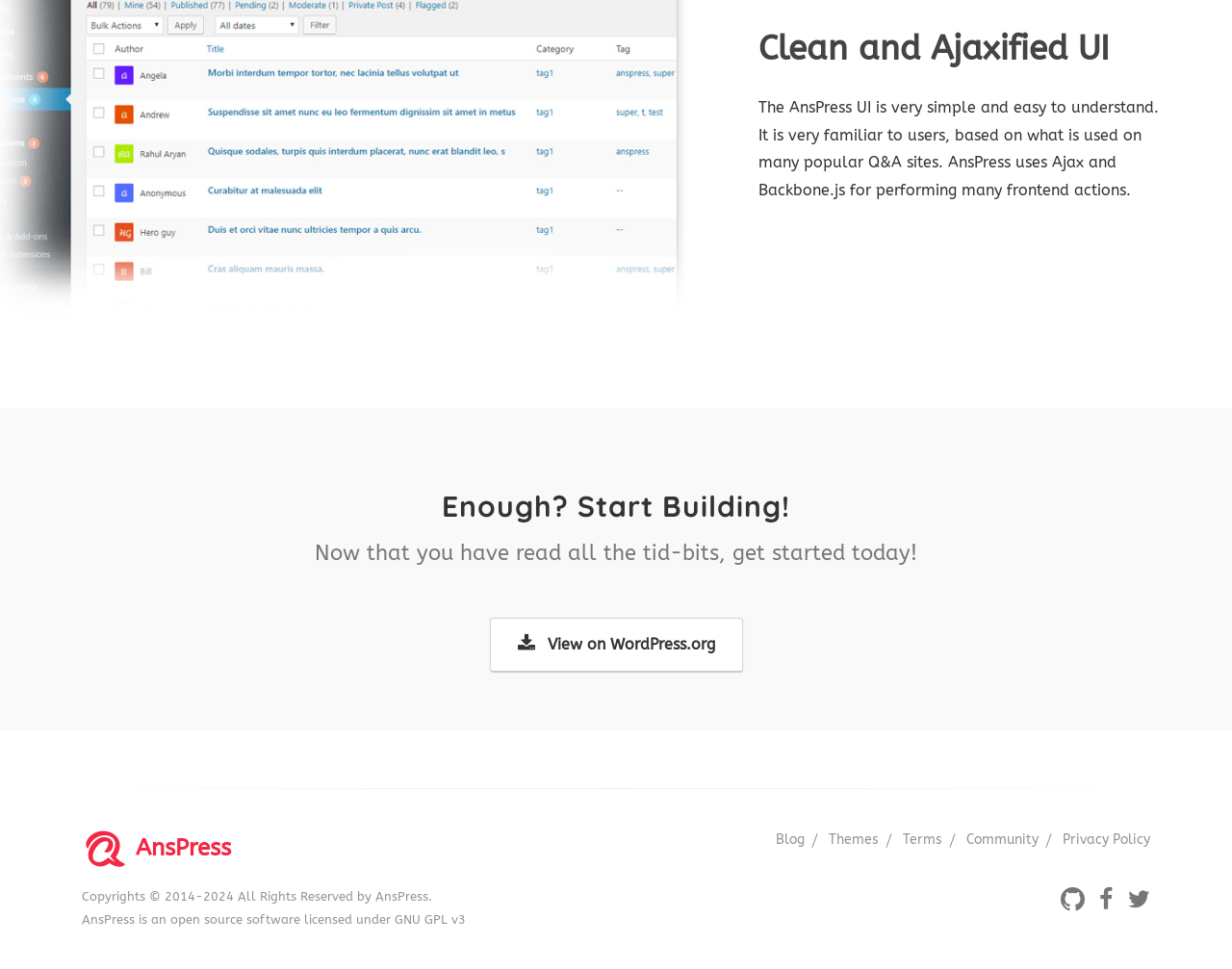Please provide a brief answer to the following inquiry using a single word or phrase:
How many links are there at the bottom of the page?

6